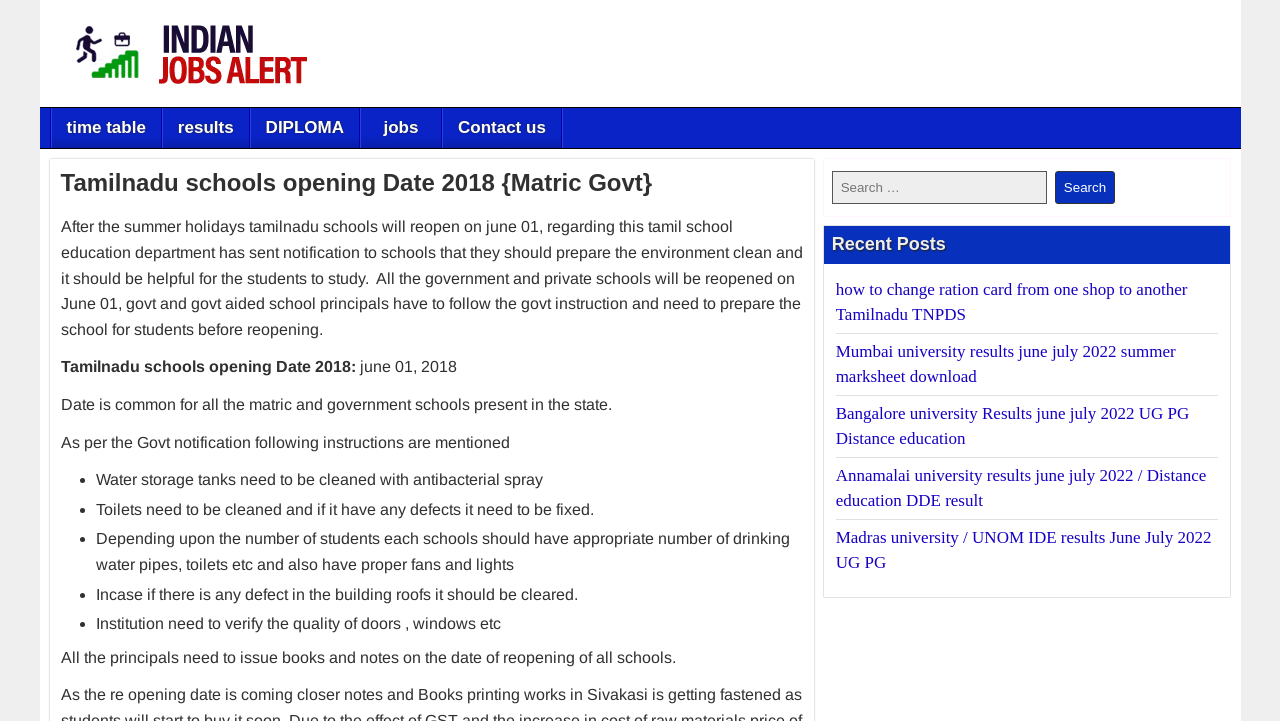Locate the bounding box of the user interface element based on this description: "jobs".

[0.282, 0.15, 0.345, 0.206]